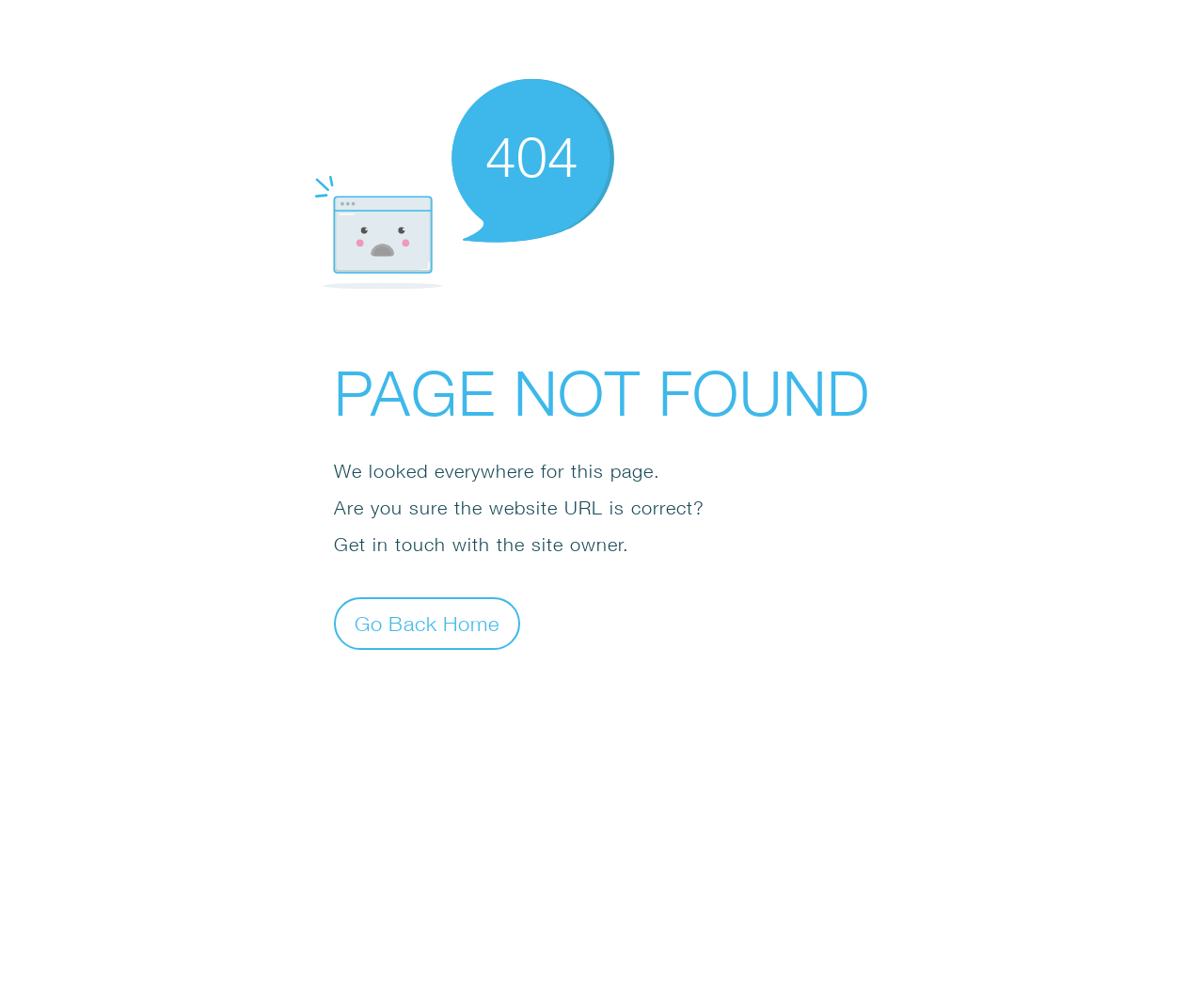What is the button text on the page?
Look at the screenshot and respond with a single word or phrase.

Go Back Home